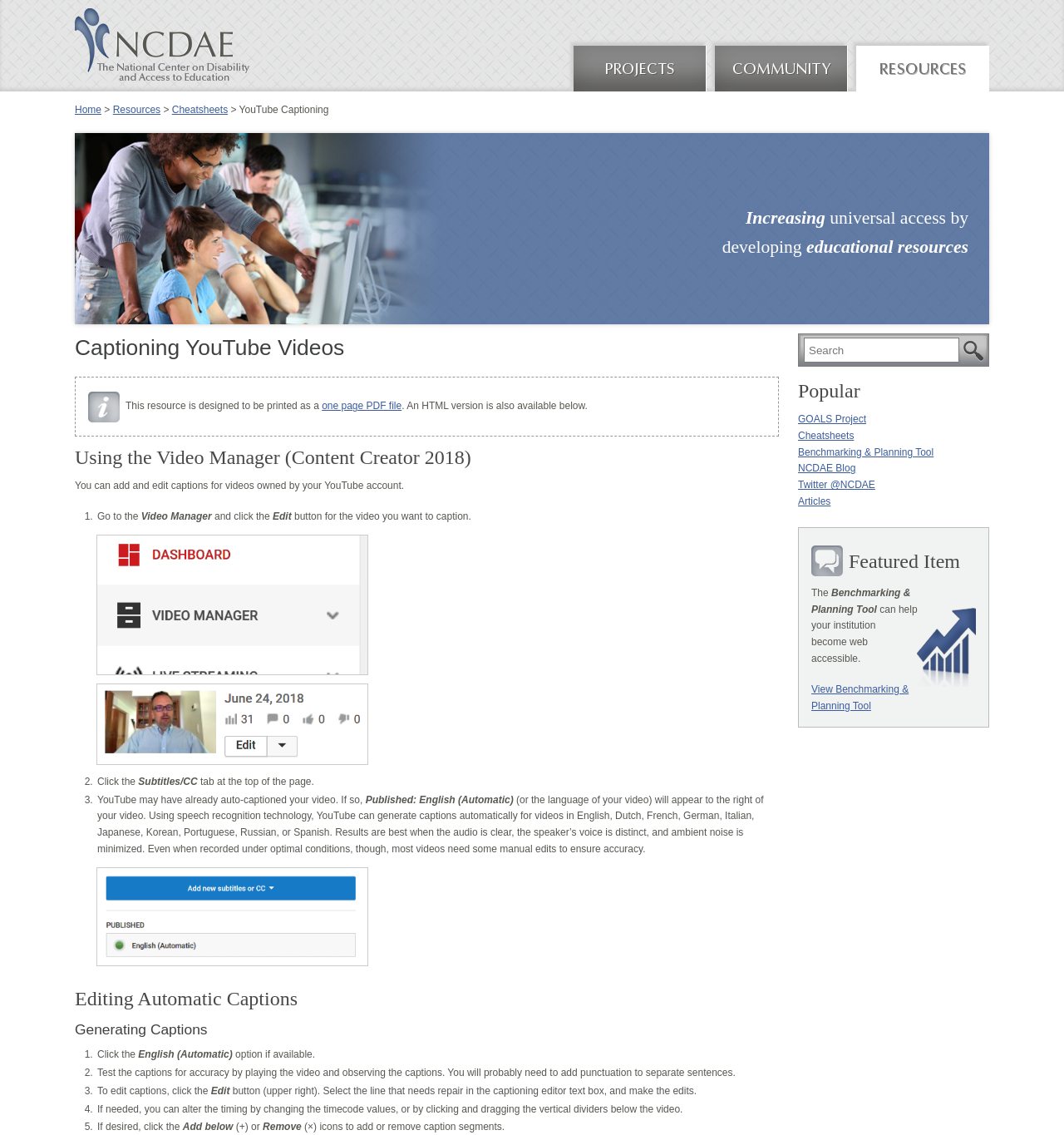Could you identify the text that serves as the heading for this webpage?

Captioning YouTube Videos